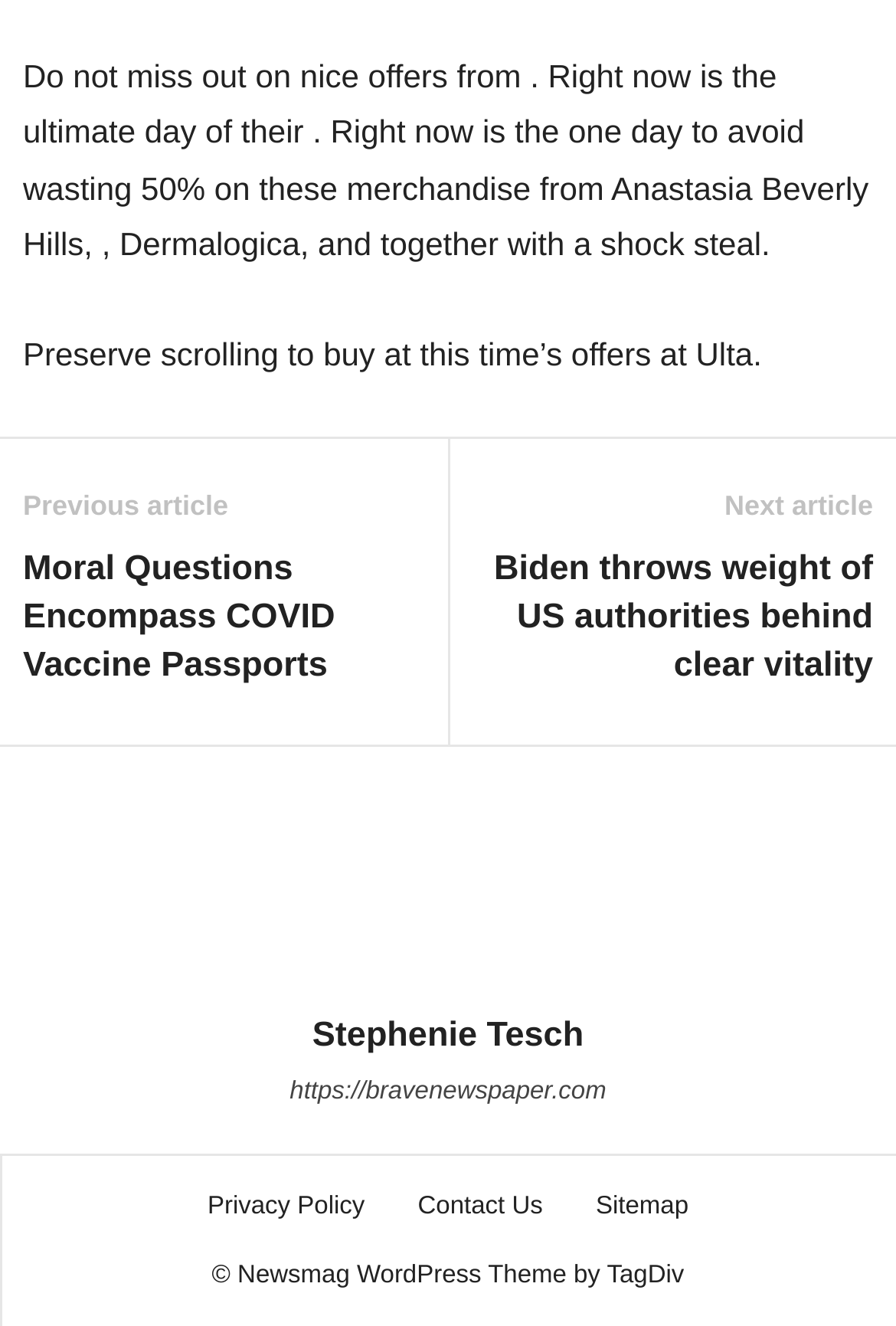Find the bounding box coordinates for the area that should be clicked to accomplish the instruction: "View post 'Inches To Centimeters'".

None